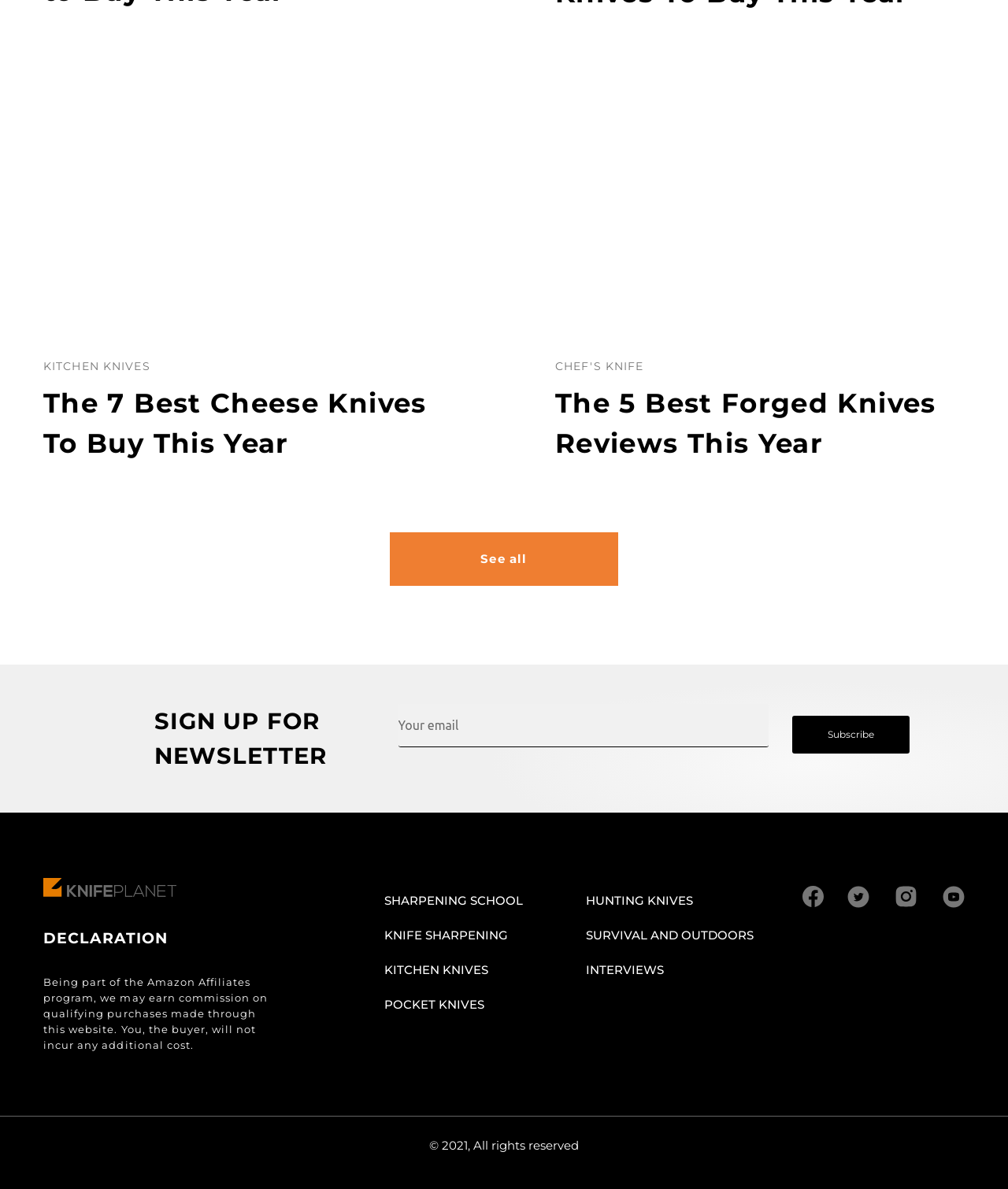What is the copyright year of the website?
From the image, respond using a single word or phrase.

2021